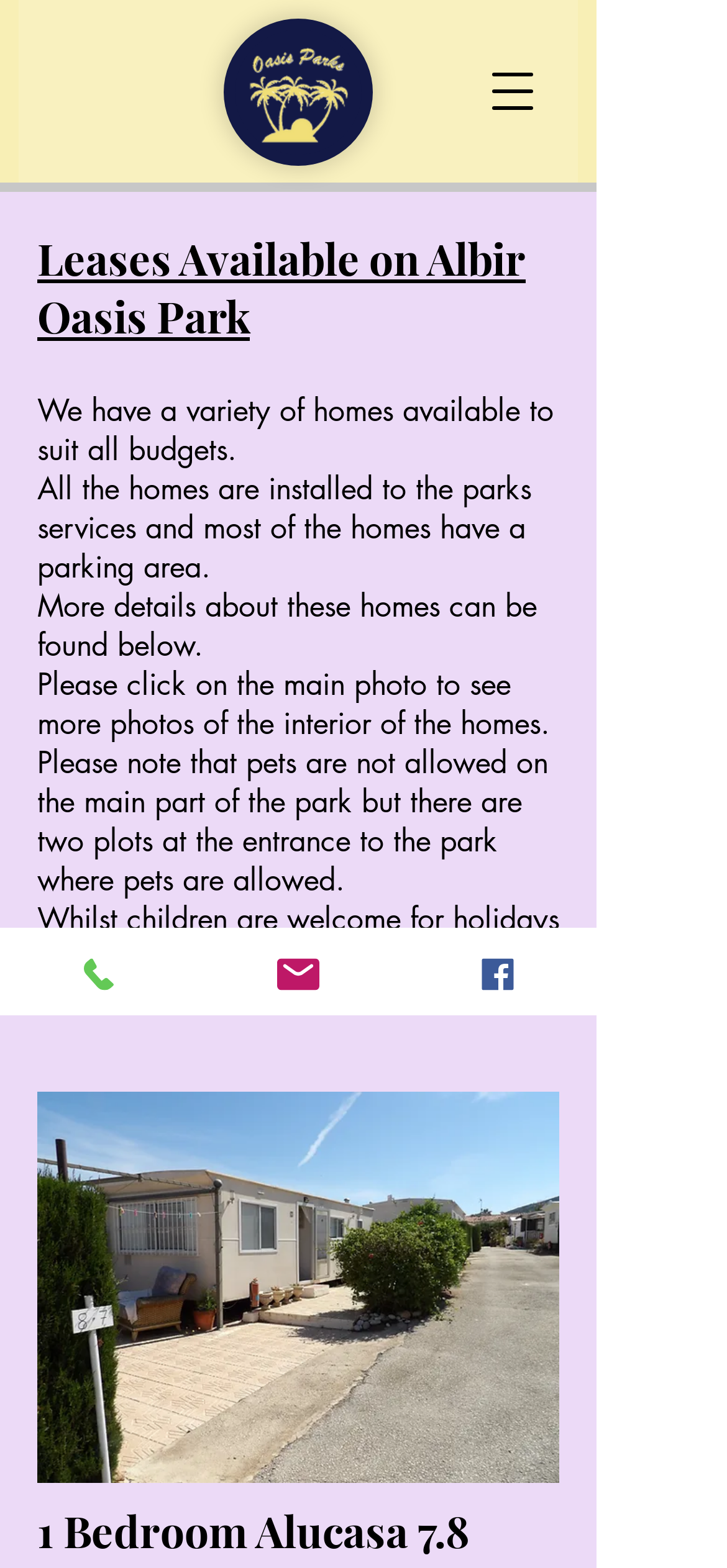Are pets allowed in the park?
Refer to the image and provide a detailed answer to the question.

I read the text on the webpage, which states that 'Please note that pets are not allowed on the main part of the park but there are two plots at the entrance to the park where pets are allowed', so I conclude that pets are partially allowed in the park.